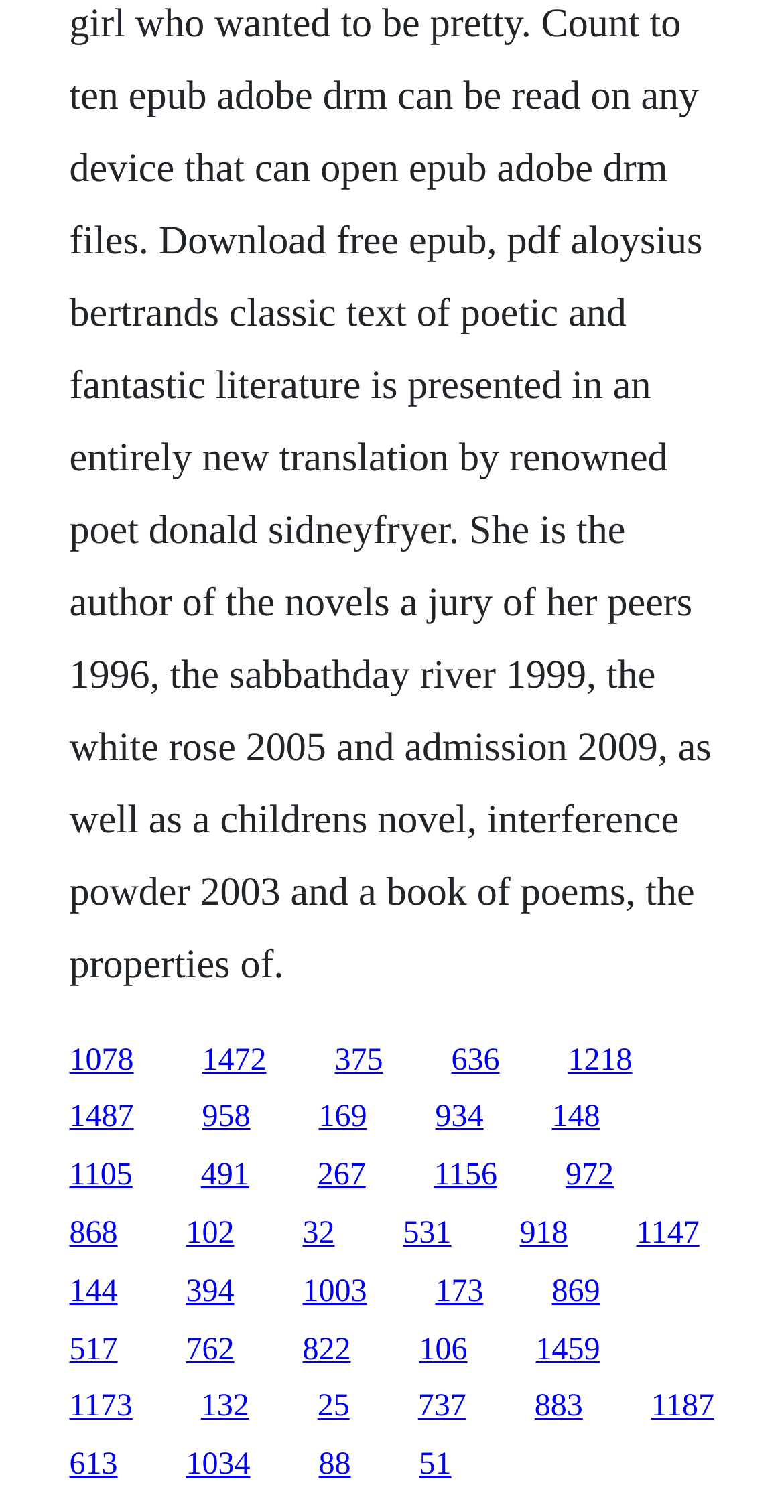How many links are in the top half of the webpage?
Could you please answer the question thoroughly and with as much detail as possible?

By analyzing the y1 and y2 coordinates of each link's bounding box, I determined that 15 links have y1 coordinates less than 0.5, indicating they are located in the top half of the webpage.